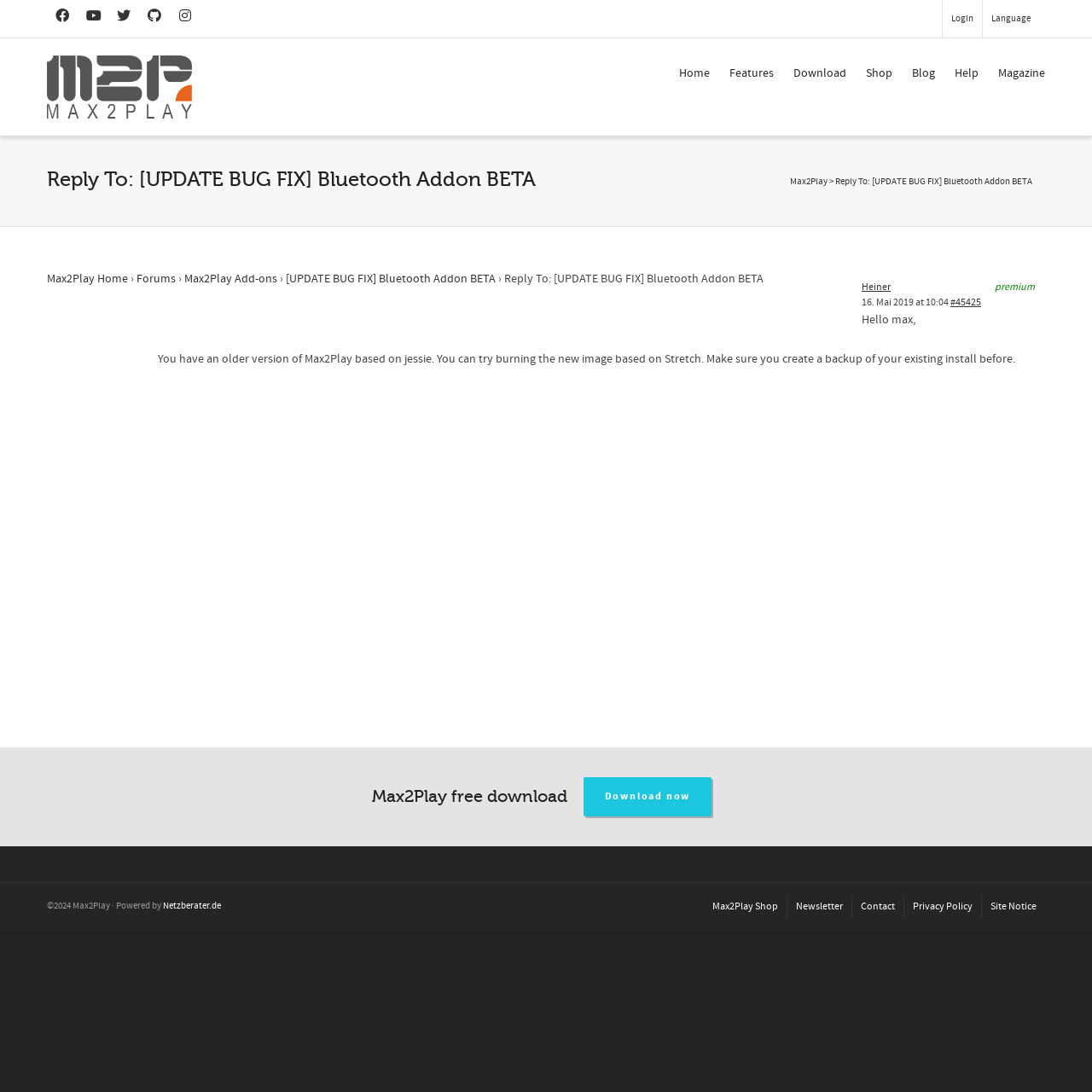Identify the bounding box coordinates of the region that needs to be clicked to carry out this instruction: "View the blog". Provide these coordinates as four float numbers ranging from 0 to 1, i.e., [left, top, right, bottom].

[0.835, 0.051, 0.856, 0.085]